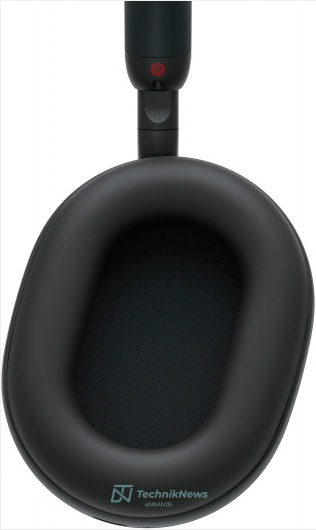Please respond in a single word or phrase: 
What type of switch is the power button?

Slider-type